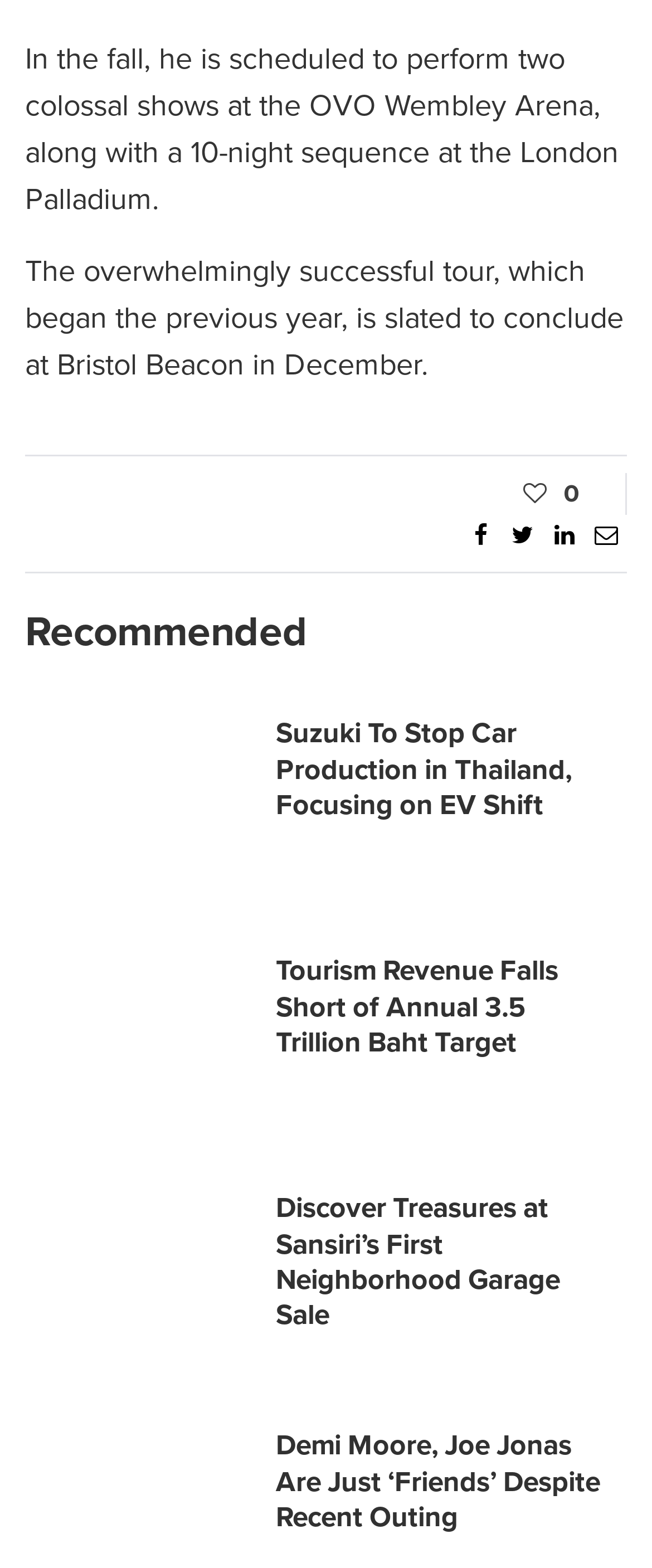How many images are there on the webpage?
Look at the screenshot and respond with a single word or phrase.

3